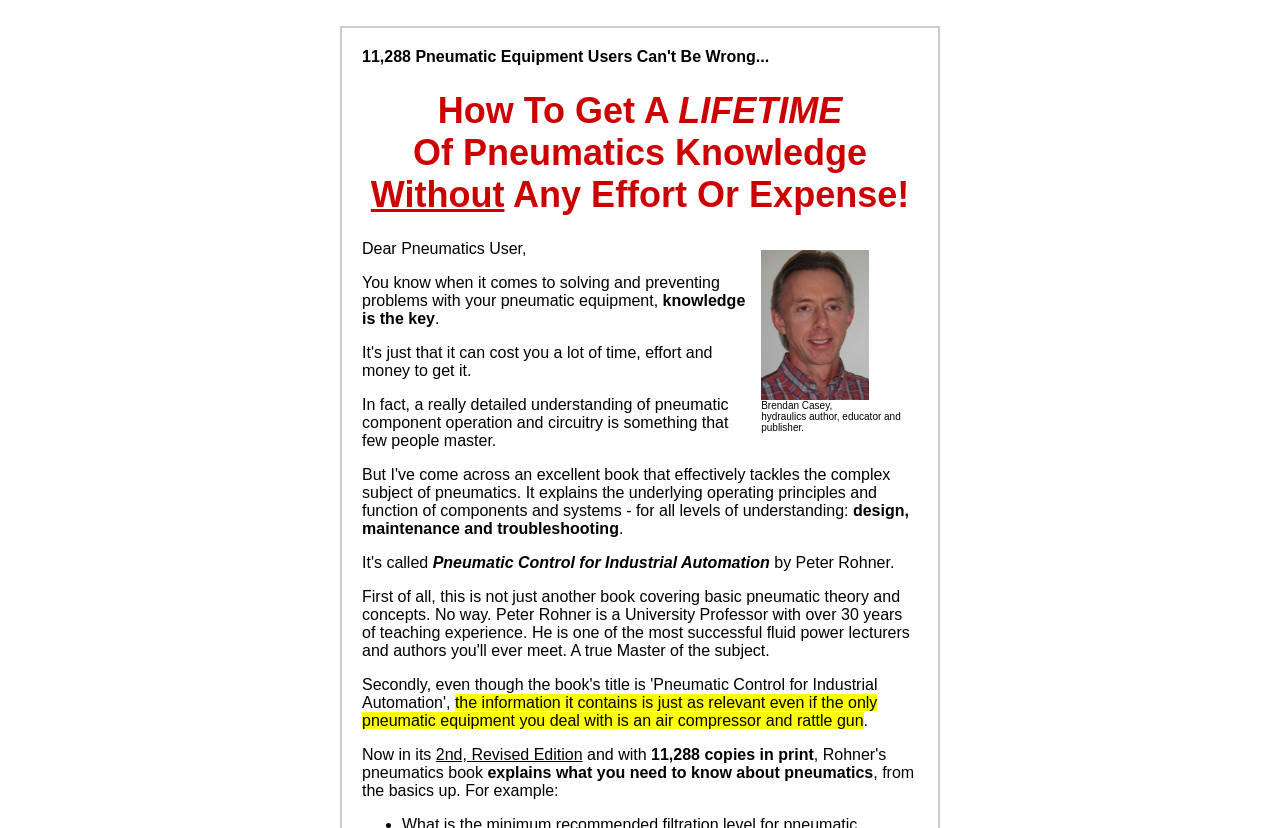Respond to the question below with a concise word or phrase:
What is the author's profession?

hydraulics author